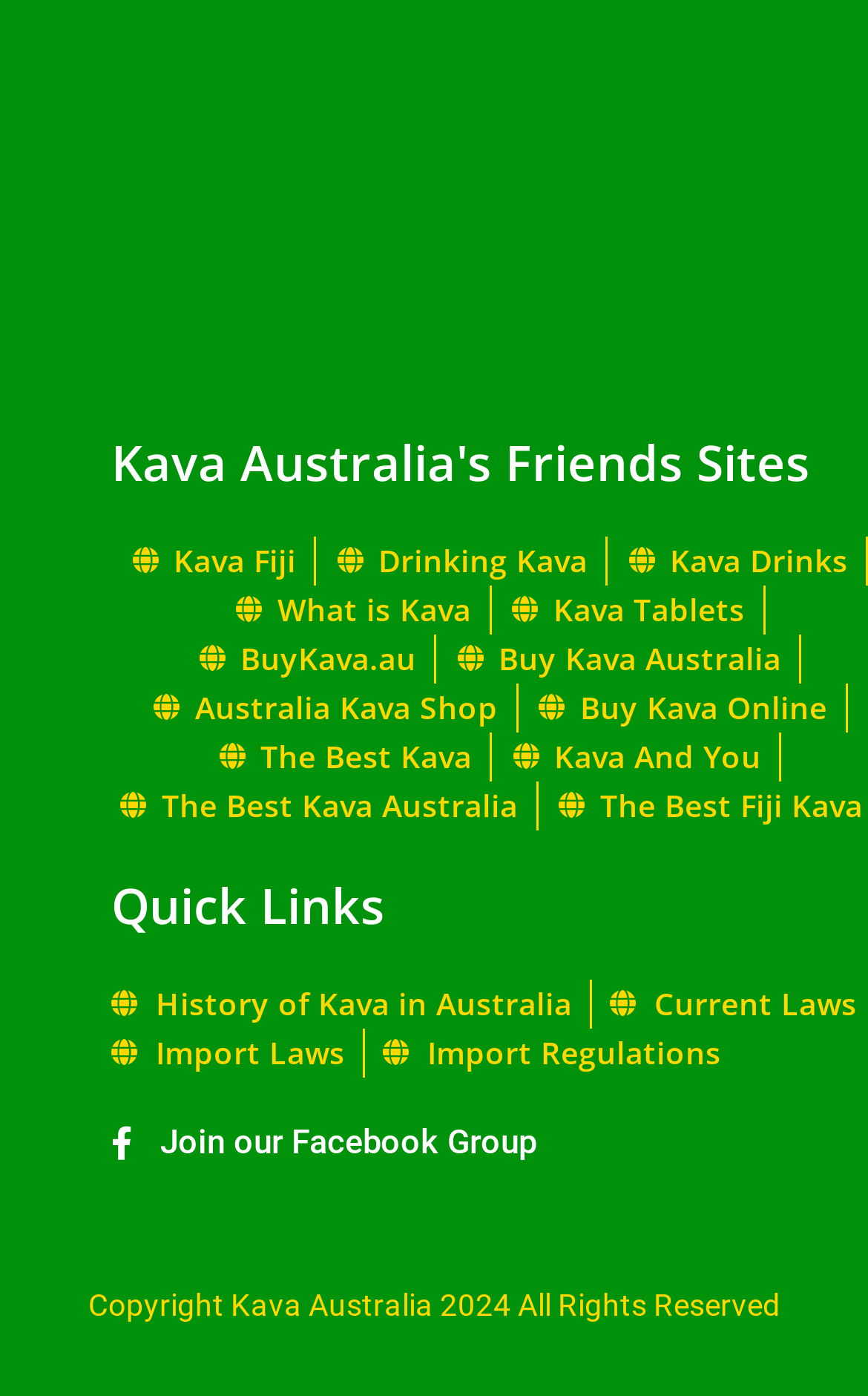How many headings are there on this webpage?
Based on the screenshot, provide a one-word or short-phrase response.

2